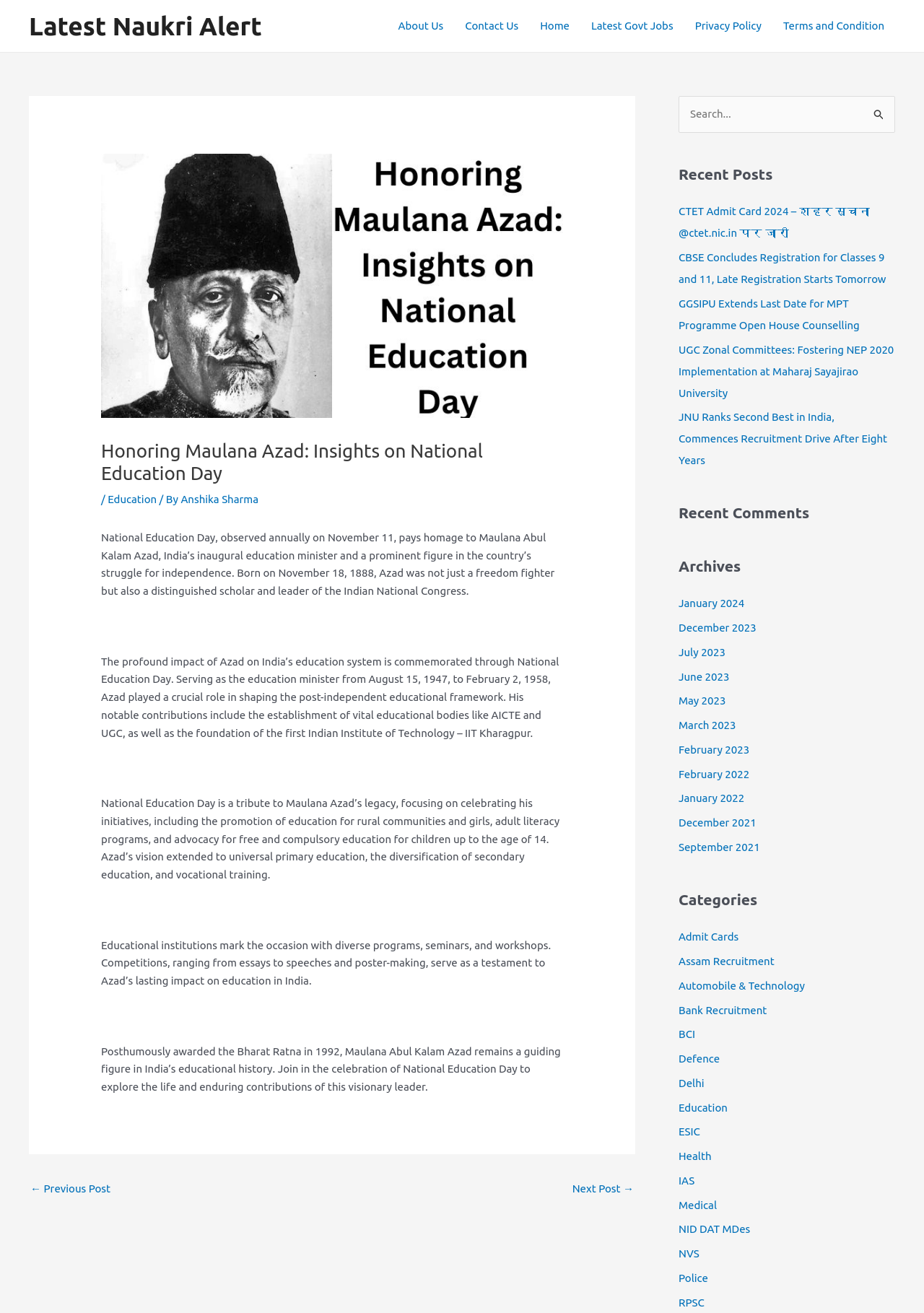Use a single word or phrase to answer this question: 
What is National Education Day celebrated for?

Maulana Abul Kalam Azad